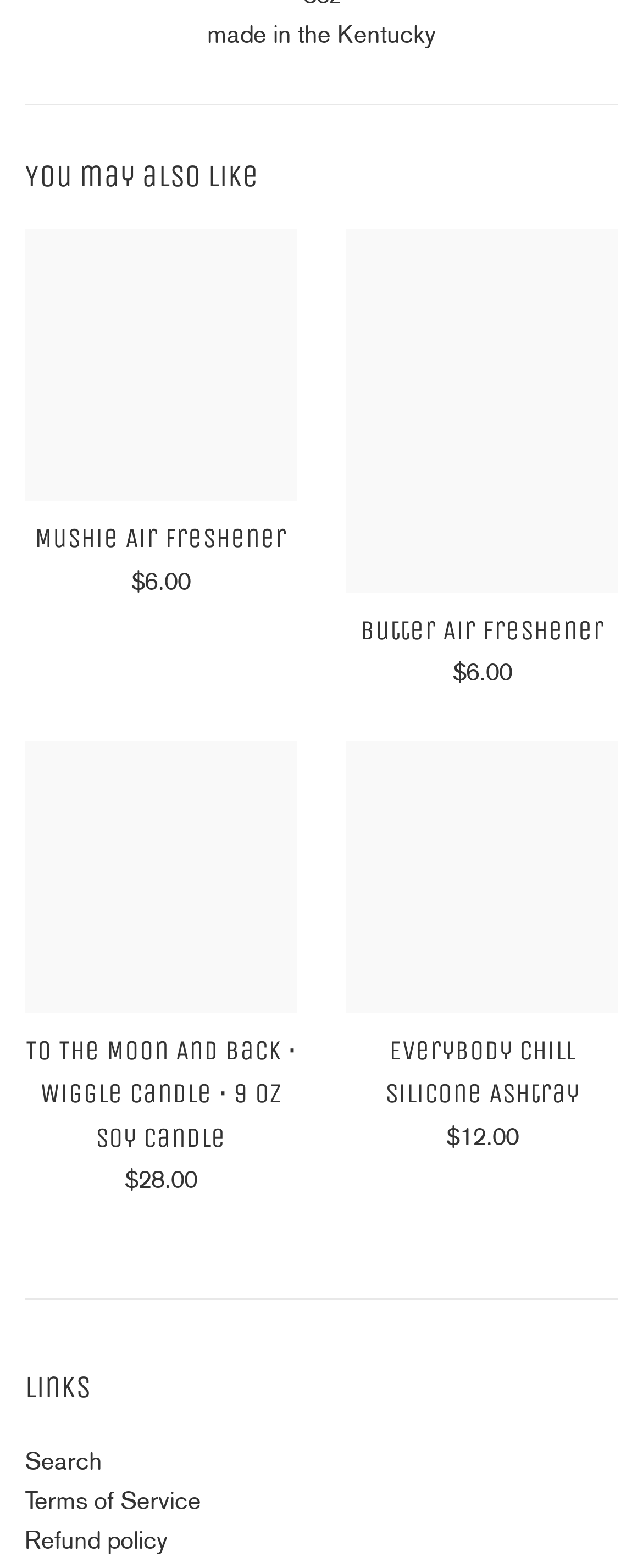Given the description "Continue", determine the bounding box of the corresponding UI element.

None